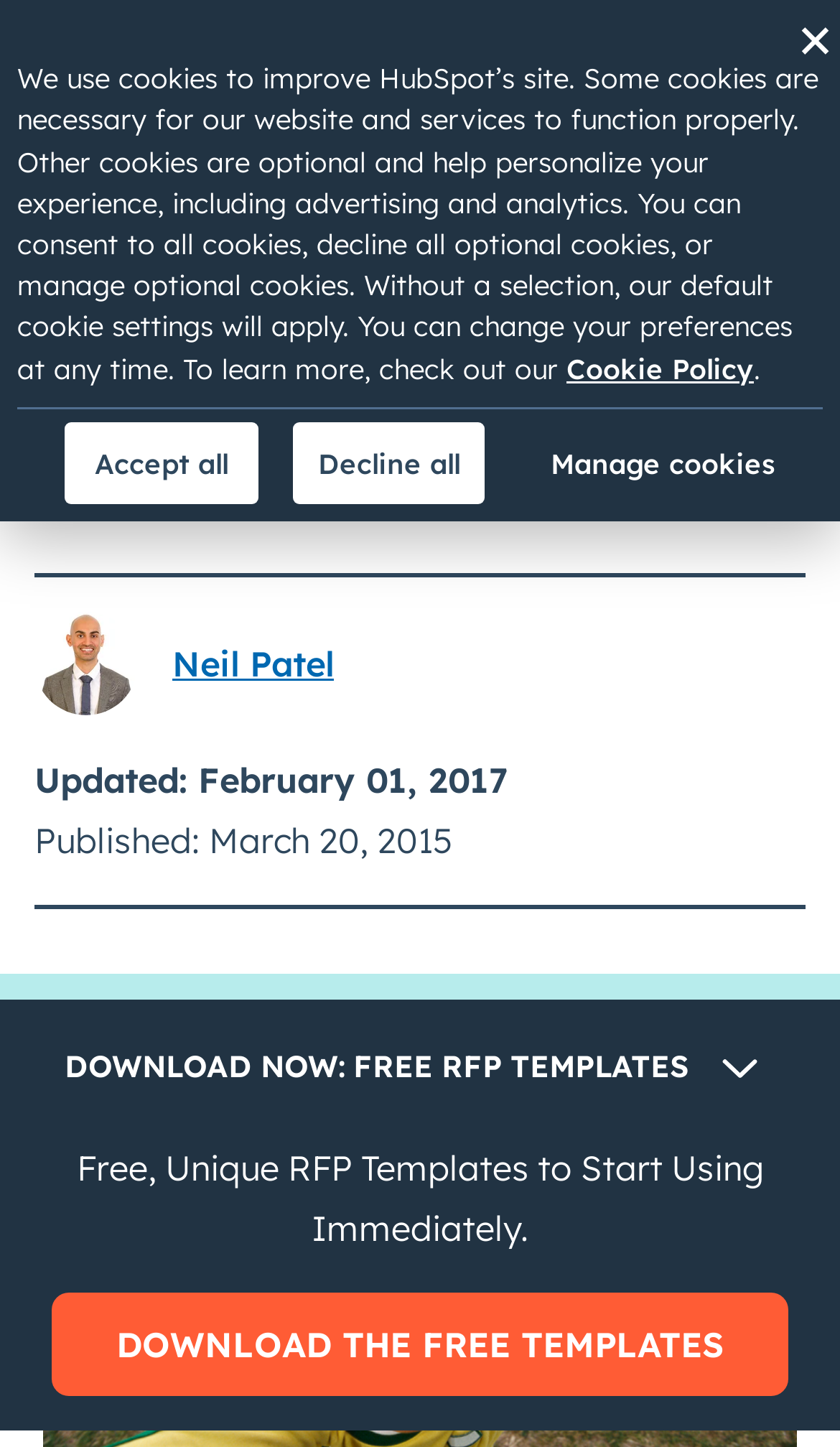Examine the image carefully and respond to the question with a detailed answer: 
When was this article published?

I found the publication date of this article by looking at the 'Published:' section which is located below the author's name, and it says 'March 20, 2015'.